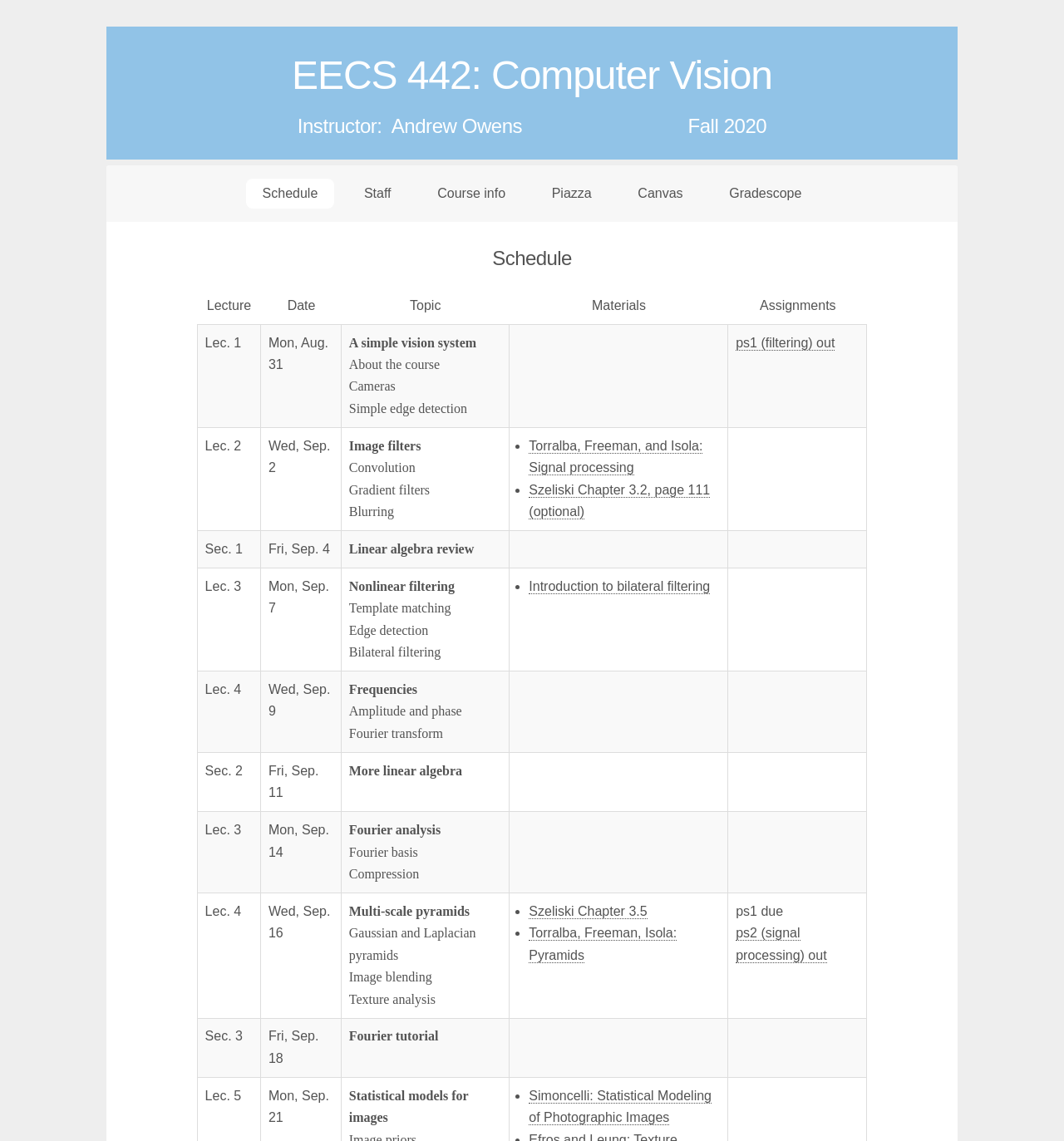Offer a meticulous caption that includes all visible features of the webpage.

This webpage is about EECS 442: Computer Vision, a course offered in Fall 2020. At the top, there is a heading that displays the course title and instructor, Andrew Owens. Below this, there are several links to important course resources, including the schedule, staff, course information, Piazza, Canvas, and Gradescope.

The main content of the page is a schedule table that lists the lectures, sections, and topics covered in the course. The table has five columns: Lecture, Date, Topic, Materials, and Assignments. There are 7 rows in the table, each representing a different lecture or section. The topics covered include a simple vision system, image filters, linear algebra review, nonlinear filtering, frequencies, and multi-scale pyramids. The materials column provides links to relevant readings, such as chapters from Szeliski and Torralba, Freeman, and Isola. The assignments column lists the problem sets and their due dates.

Overall, the webpage provides a clear and organized overview of the course structure and content, making it easy for students to navigate and access important course resources.